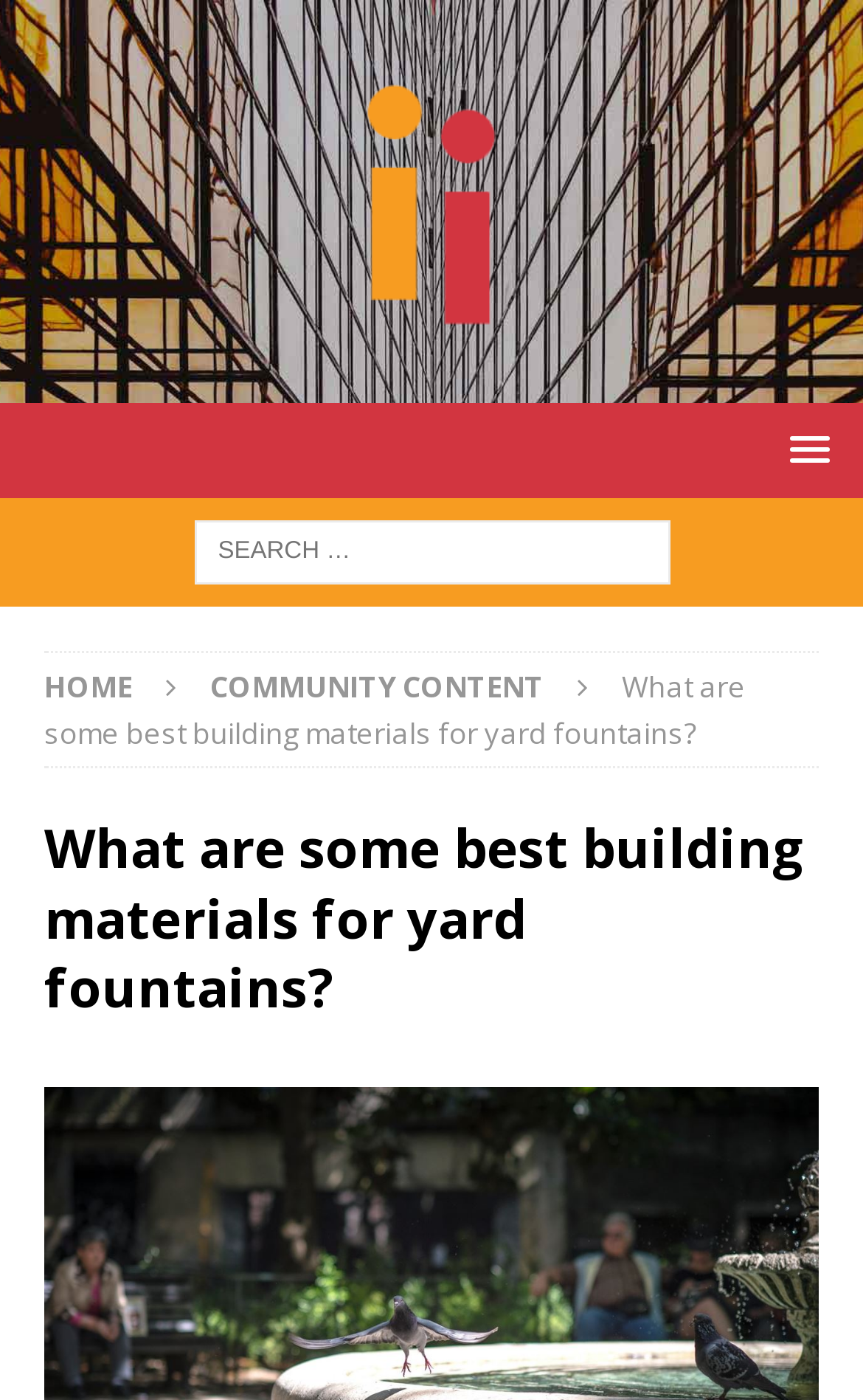Using the provided description: "Community Content", find the bounding box coordinates of the corresponding UI element. The output should be four float numbers between 0 and 1, in the format [left, top, right, bottom].

[0.244, 0.476, 0.631, 0.504]